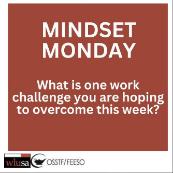How many logos are present in the graphic?
Look at the image and provide a detailed response to the question.

The graphic includes branding elements from the Wilfrid Laurier University Staff Association and the logo of the Ontario Public Service Employees Union (OPSEU), indicating a connection to workplace support and development, which means there are two logos present in the graphic.